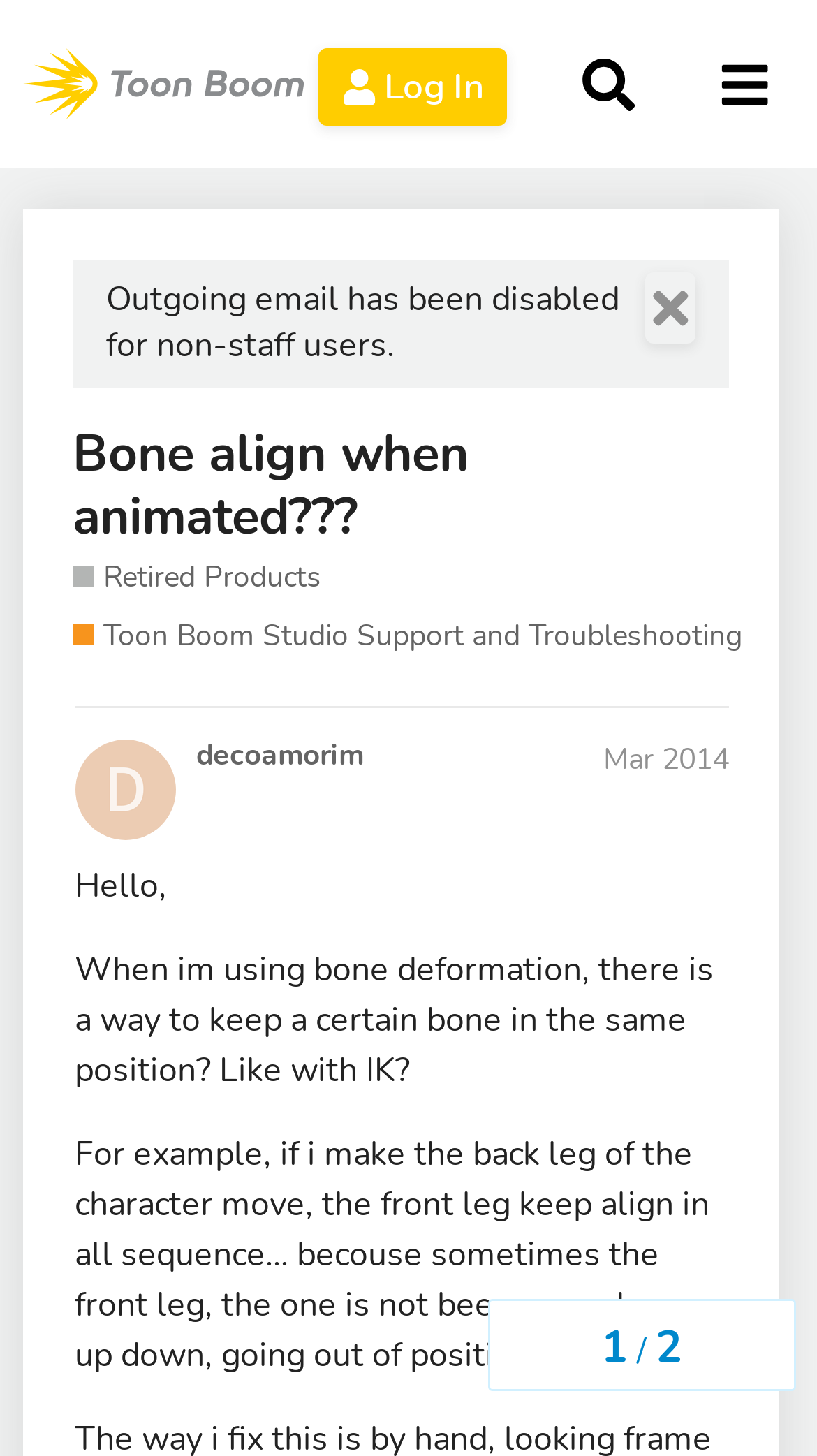Consider the image and give a detailed and elaborate answer to the question: 
What is the topic of the discussion?

The topic of the discussion is about bone alignment when animated, specifically how to keep a certain bone in the same position, similar to using IK (Inverse Kinematics). This is evident from the heading 'Bone align when animated???' and the text 'When im using bone deformation, there is a way to keep a certain bone in the same position? Like with IK?'.